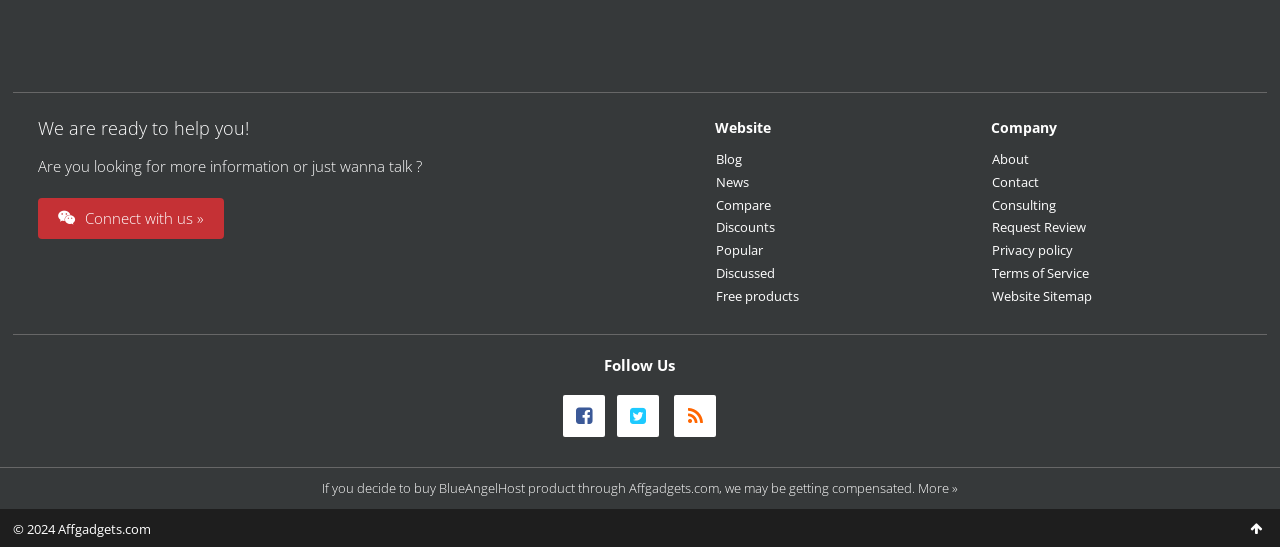Find the bounding box coordinates for the area that should be clicked to accomplish the instruction: "Read about the company".

[0.774, 0.216, 0.826, 0.251]